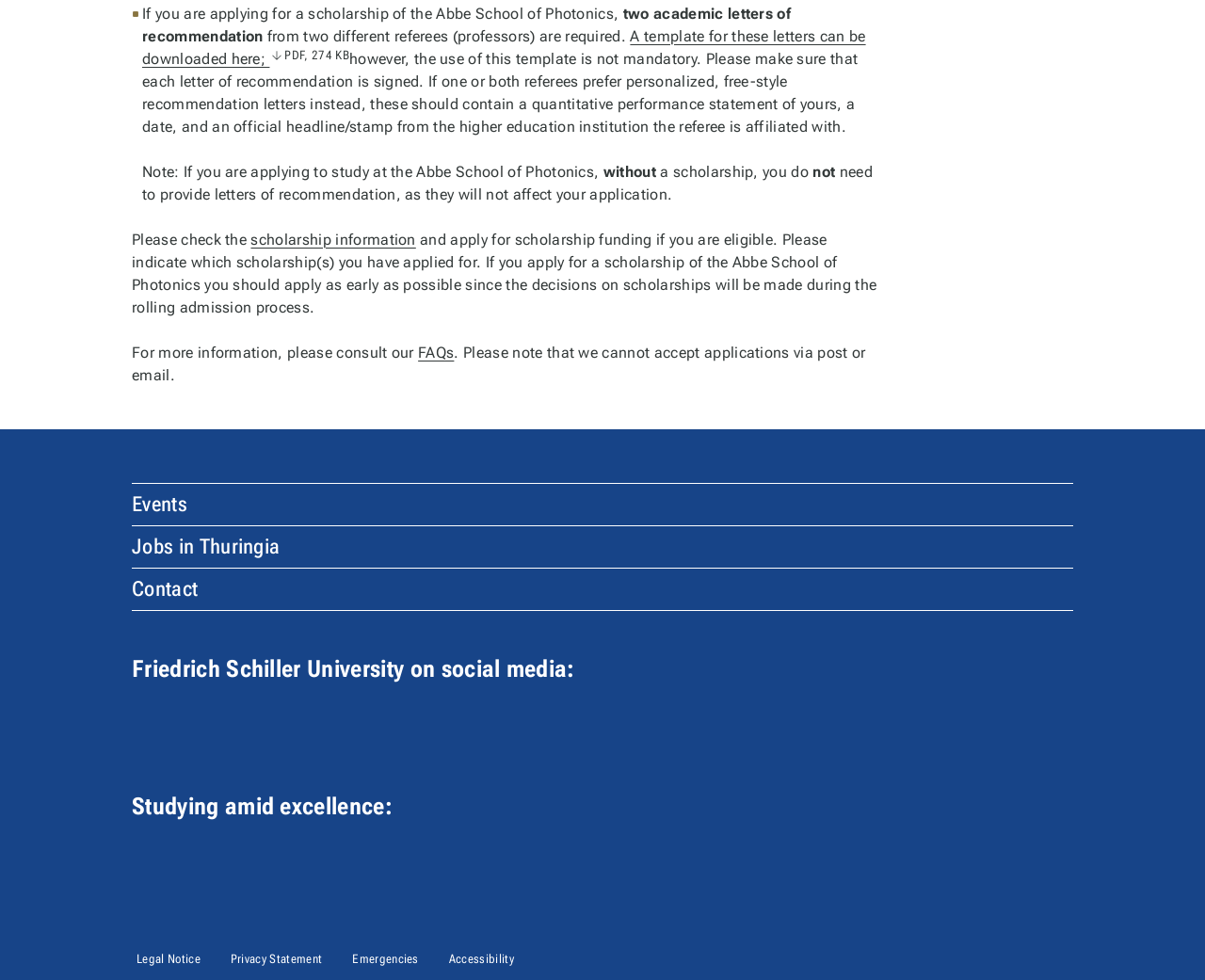Where can I find more information about scholarships?
Please provide a comprehensive and detailed answer to the question.

The webpage suggests consulting the FAQs for more information about scholarships. There is also a link to 'scholarship information' that provides additional details.